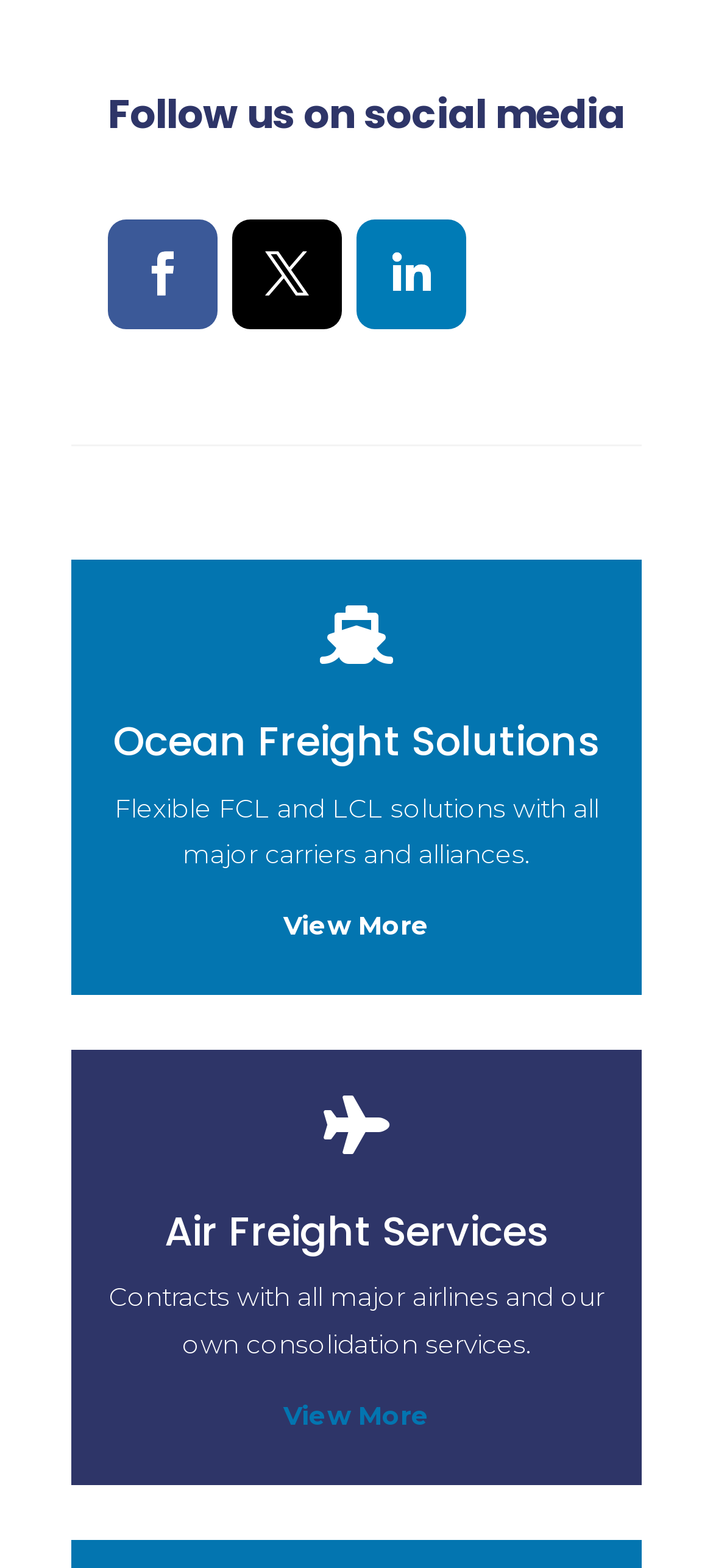What is the company's social media presence?
Answer the question in a detailed and comprehensive manner.

The company has a social media presence on Facebook, Twitter, and LinkedIn, as indicated by the icons with OCR text '', '', and '' respectively, which are commonly used to represent these social media platforms.